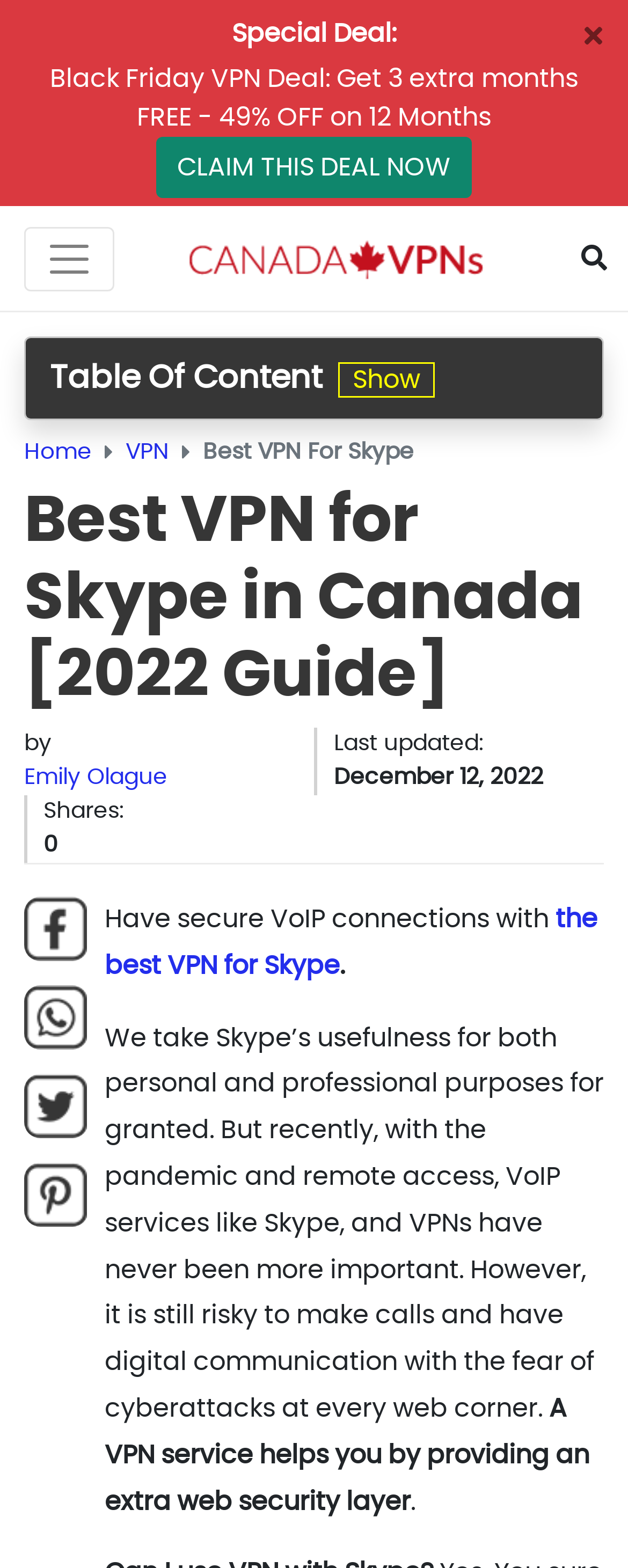Predict the bounding box coordinates of the area that should be clicked to accomplish the following instruction: "Search the site". The bounding box coordinates should consist of four float numbers between 0 and 1, i.e., [left, top, right, bottom].

[0.892, 0.145, 1.0, 0.184]